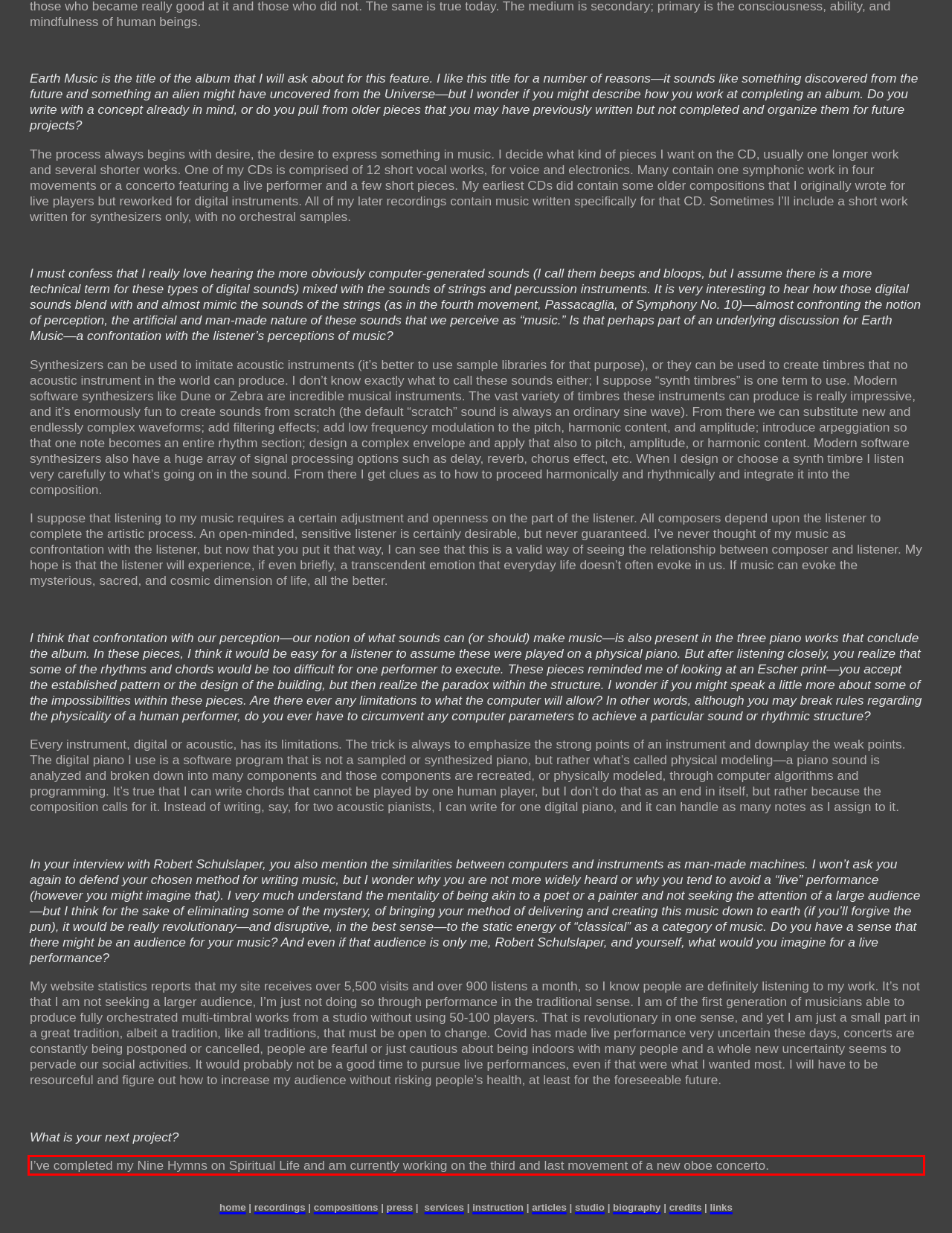Please extract the text content within the red bounding box on the webpage screenshot using OCR.

I’ve completed my Nine Hymns on Spiritual Life and am currently working on the third and last movement of a new oboe concerto.